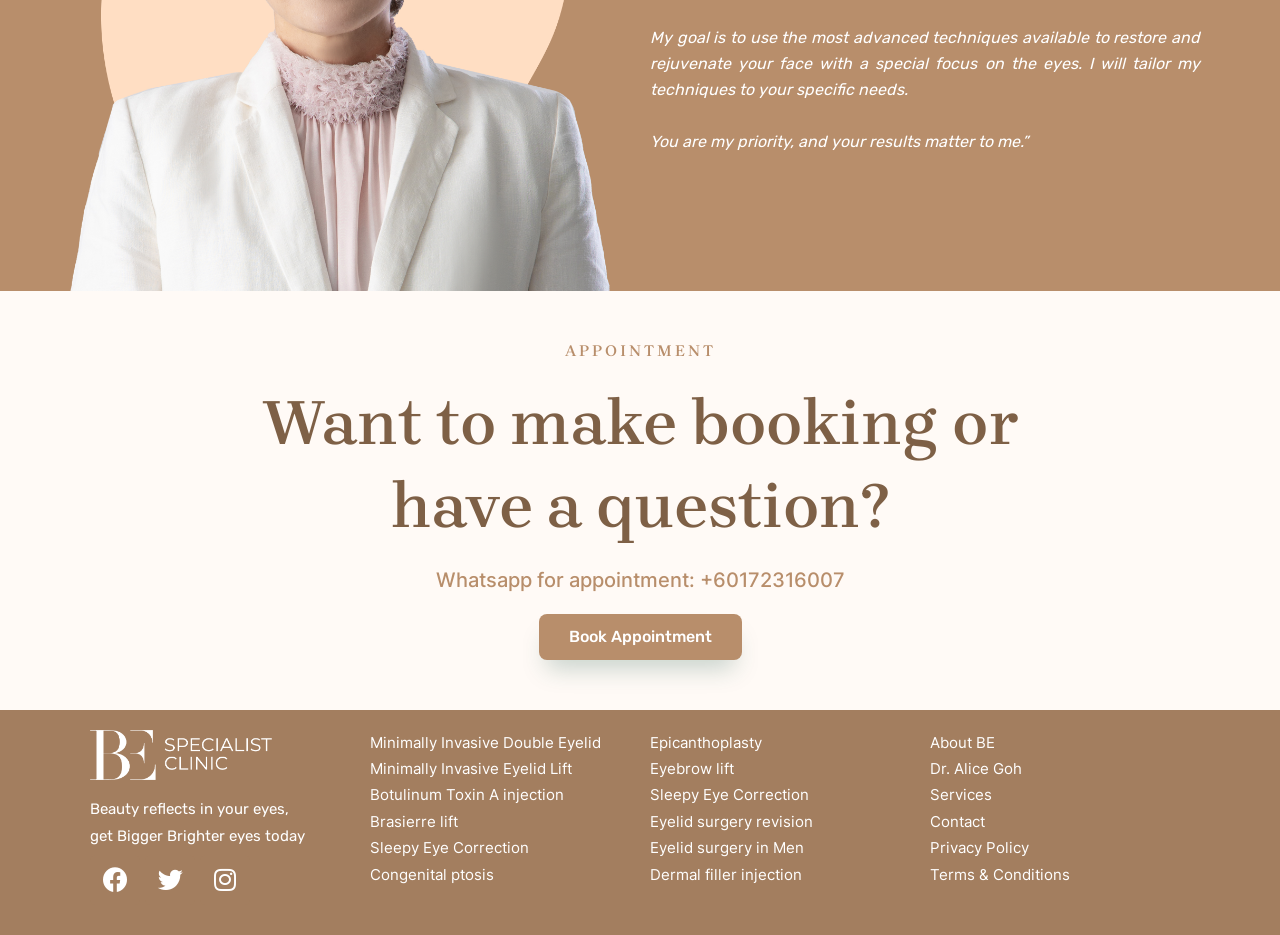Find the bounding box coordinates of the clickable area required to complete the following action: "Visit Facebook page".

[0.07, 0.914, 0.109, 0.968]